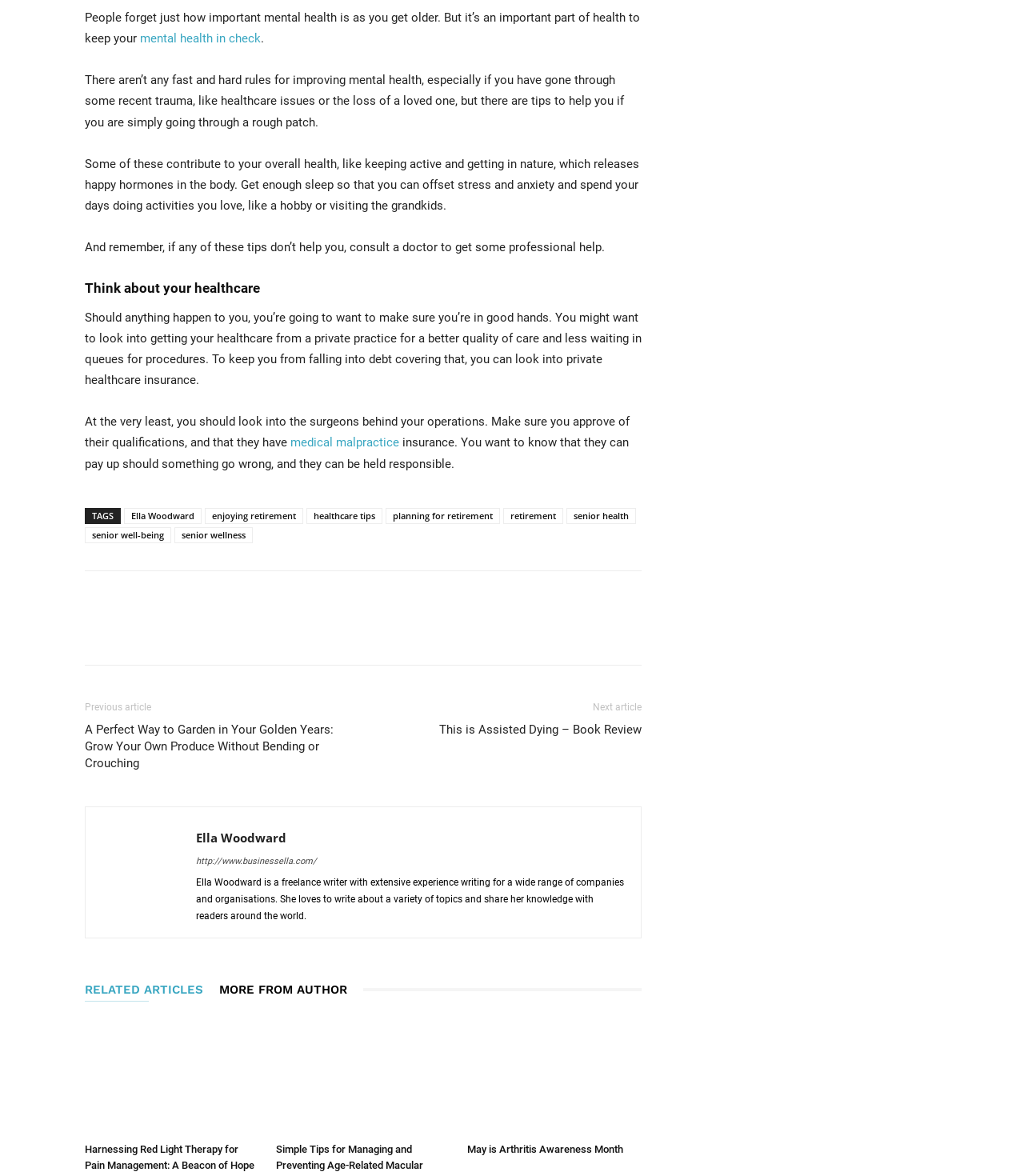Please answer the following question using a single word or phrase: 
What is the link to the previous article?

A Perfect Way to Garden in Your Golden Years